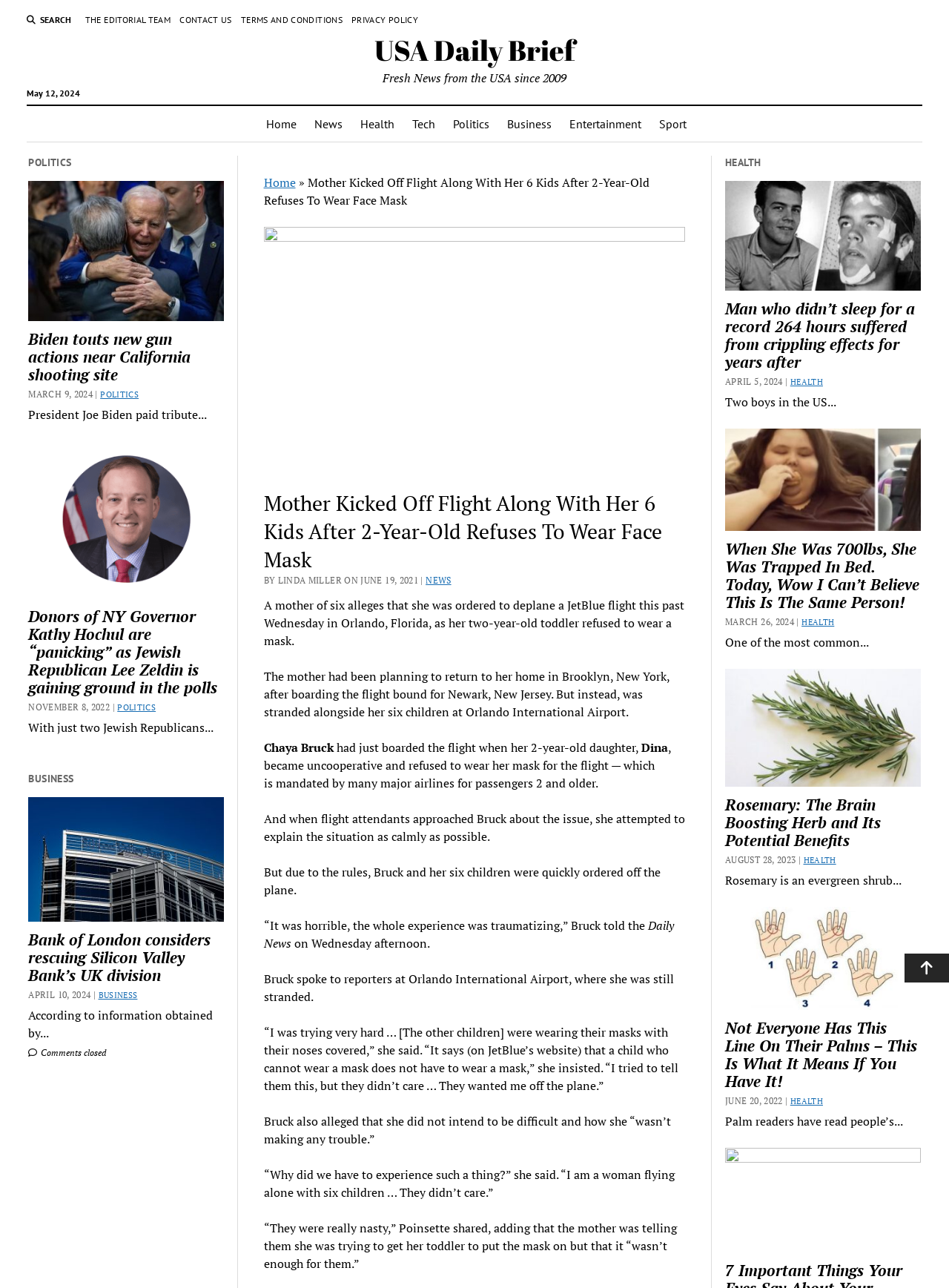Please indicate the bounding box coordinates of the element's region to be clicked to achieve the instruction: "Visit the home page". Provide the coordinates as four float numbers between 0 and 1, i.e., [left, top, right, bottom].

[0.271, 0.082, 0.321, 0.11]